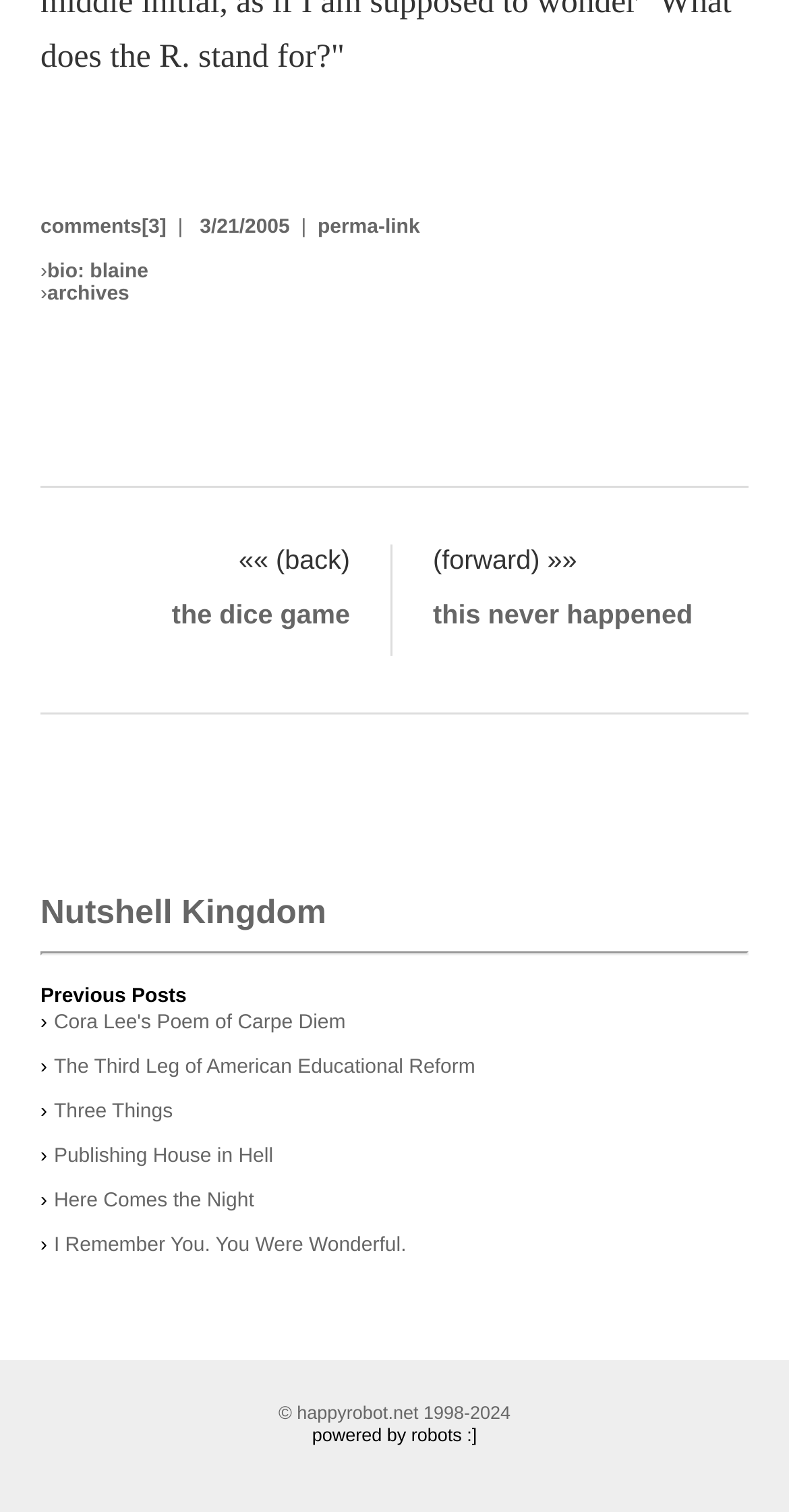Locate the bounding box coordinates of the item that should be clicked to fulfill the instruction: "visit the dice game".

[0.218, 0.397, 0.444, 0.417]